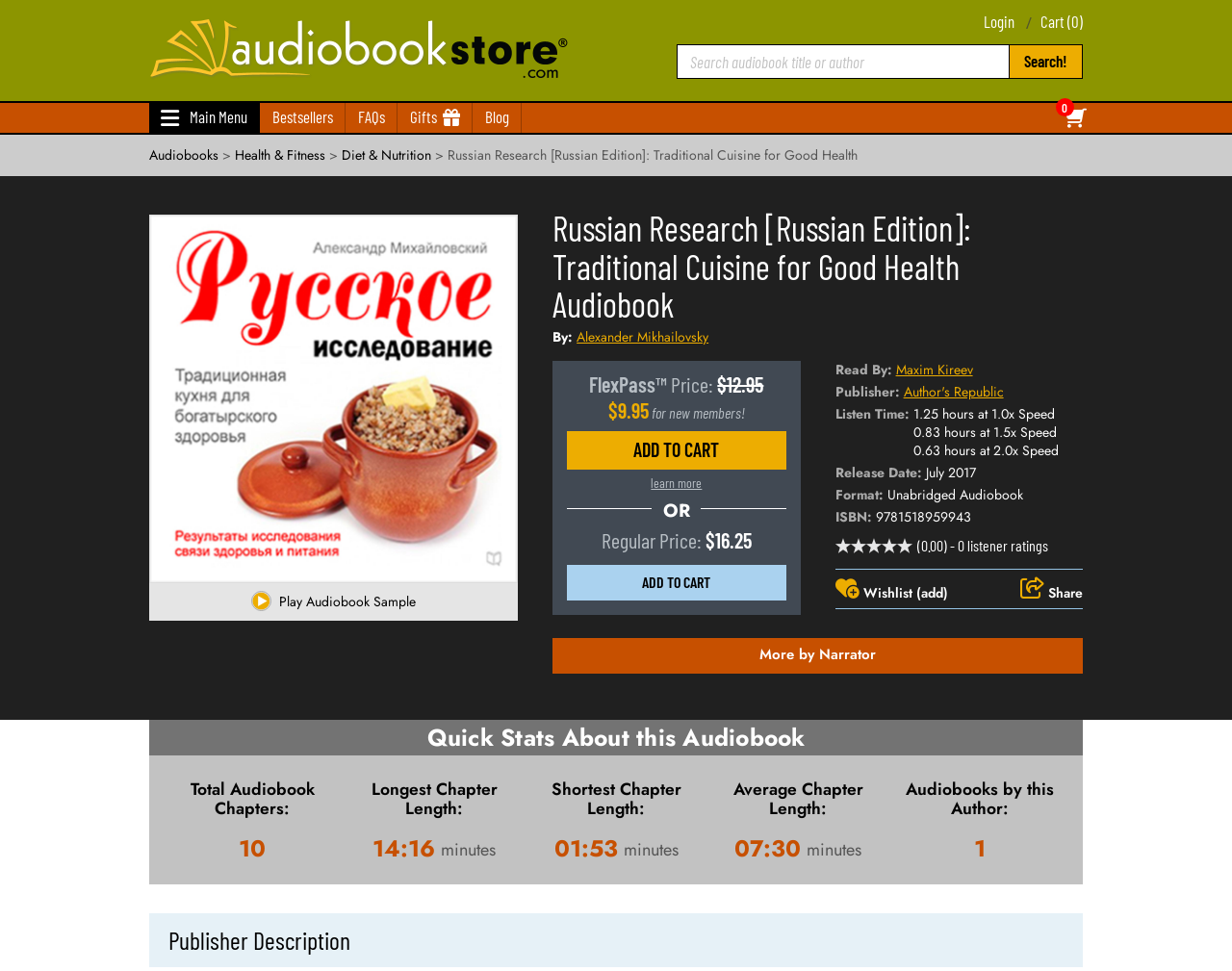Provide the bounding box coordinates of the UI element that matches the description: "value="Search!"".

[0.819, 0.047, 0.878, 0.08]